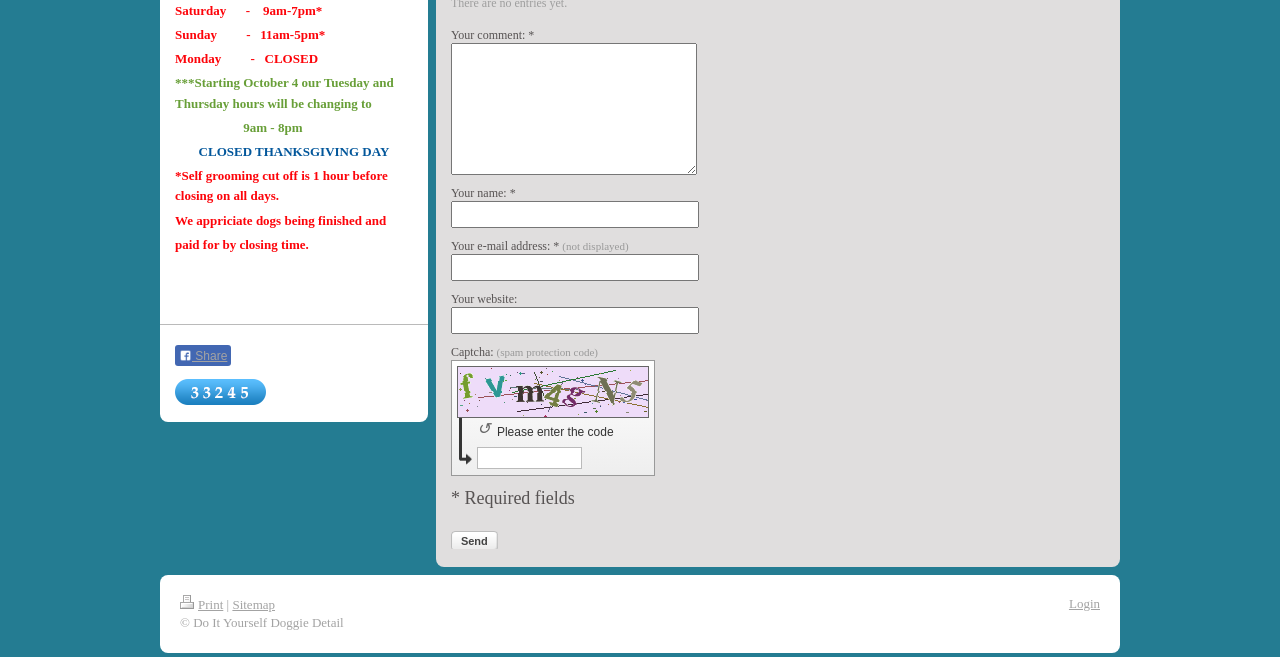Based on the description "parent_node: Your comment: * name="email"", find the bounding box of the specified UI element.

[0.352, 0.387, 0.546, 0.428]